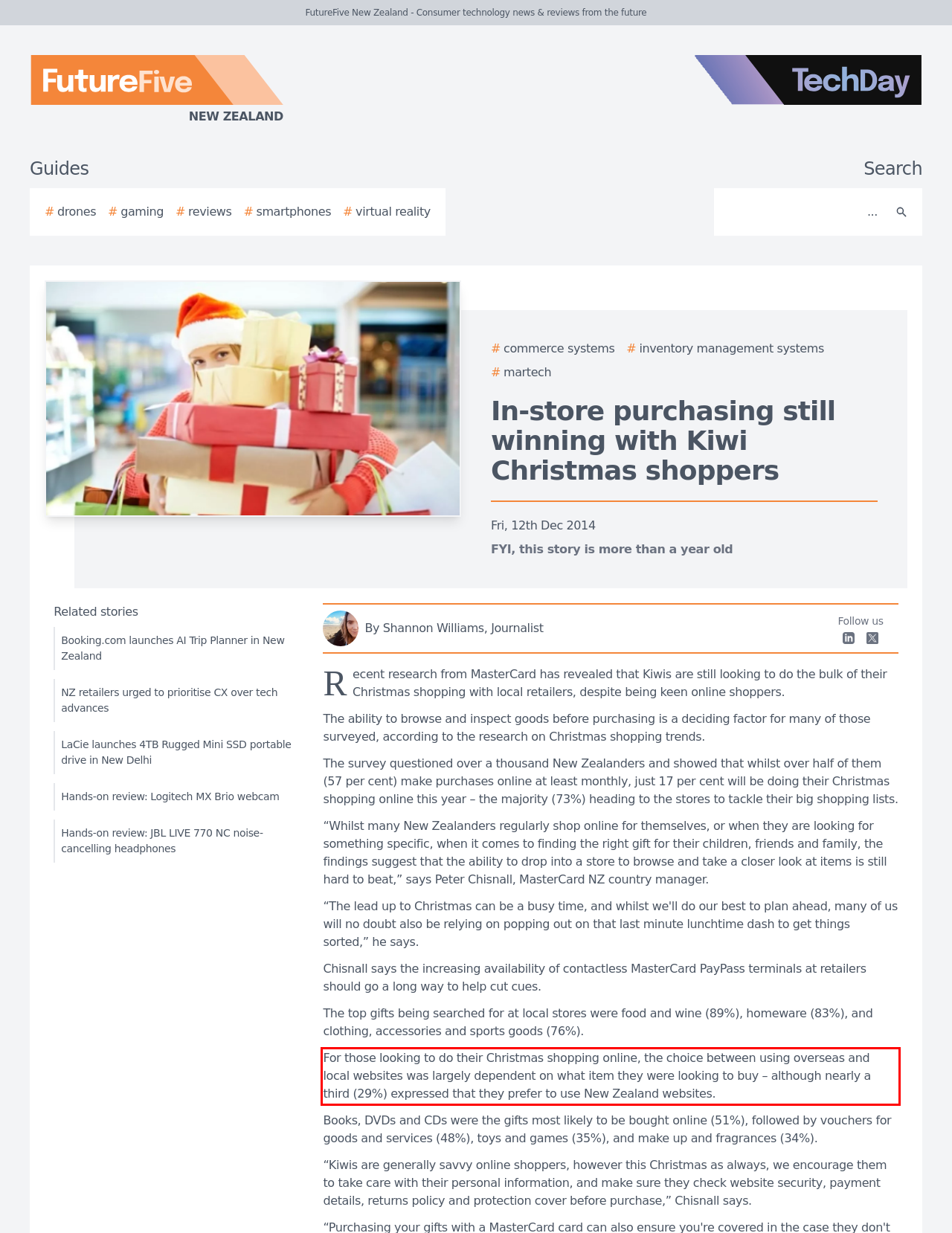Please examine the webpage screenshot and extract the text within the red bounding box using OCR.

For those looking to do their Christmas shopping online, the choice between using overseas and local websites was largely dependent on what item they were looking to buy – although nearly a third (29%) expressed that they prefer to use New Zealand websites.